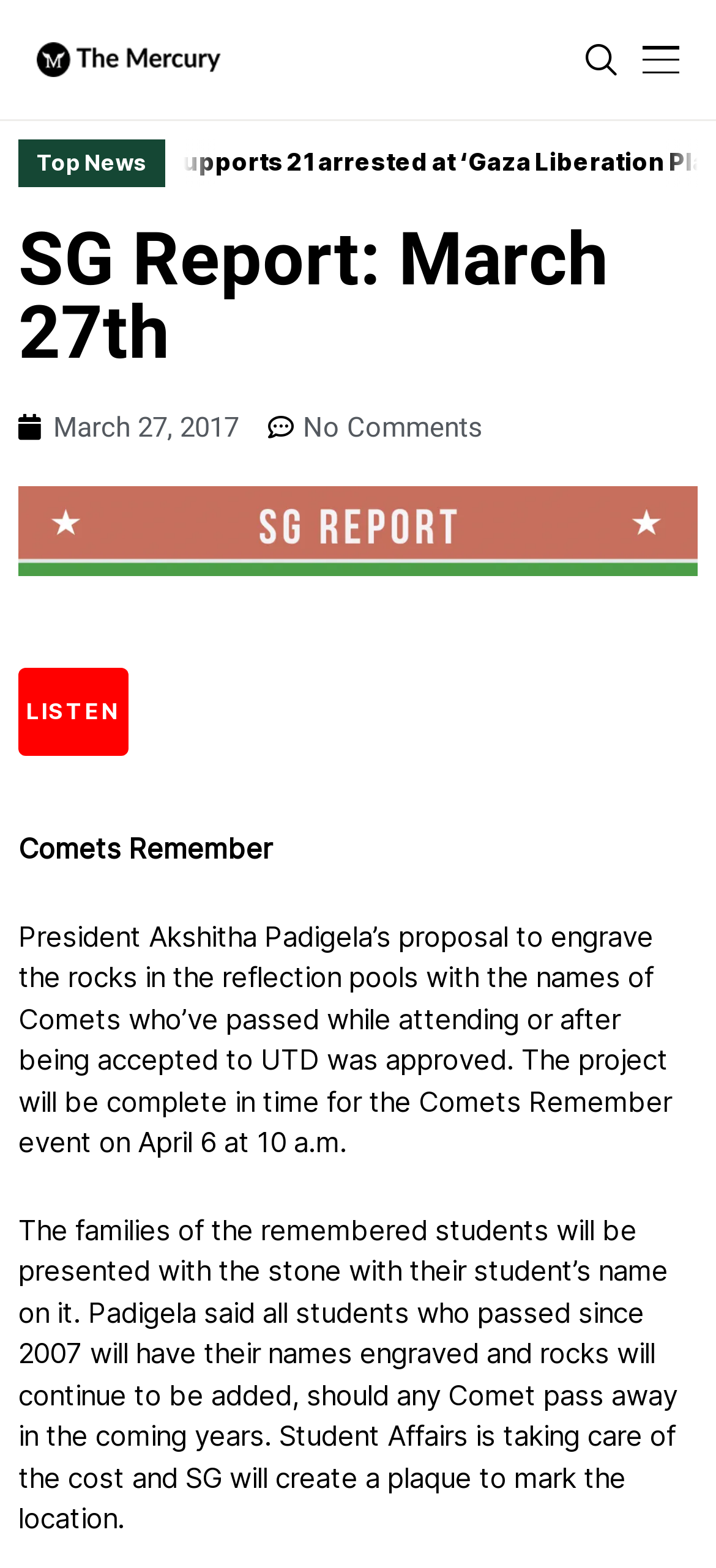What is the date of the Comets Remember event?
Deliver a detailed and extensive answer to the question.

The answer can be found by reading the text on the webpage, which states that 'The project will be complete in time for the Comets Remember event on April 6 at 10 a.m.' This indicates that the event will take place on April 6.